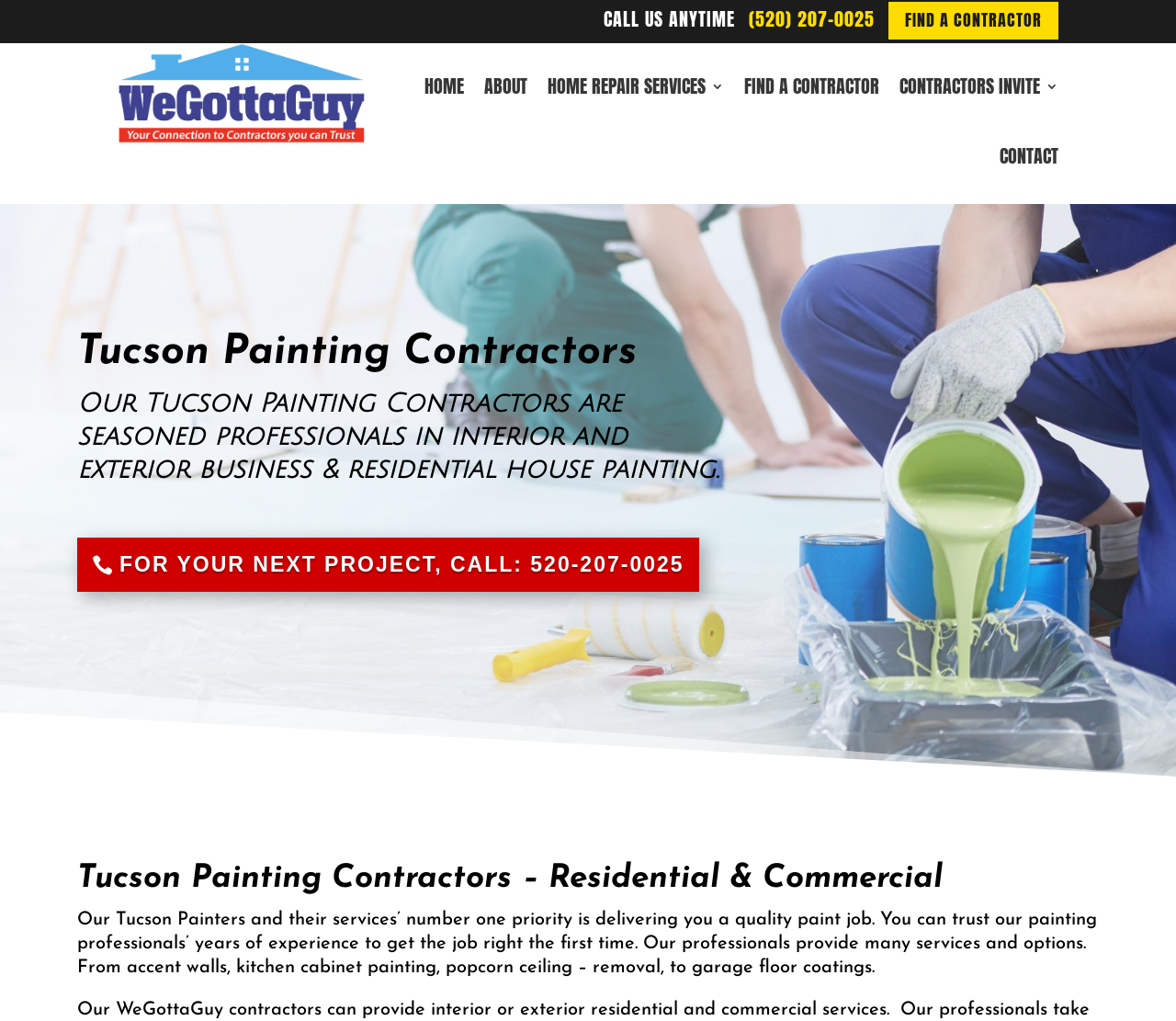Identify the bounding box coordinates of the specific part of the webpage to click to complete this instruction: "Go to the home page".

[0.361, 0.05, 0.395, 0.118]